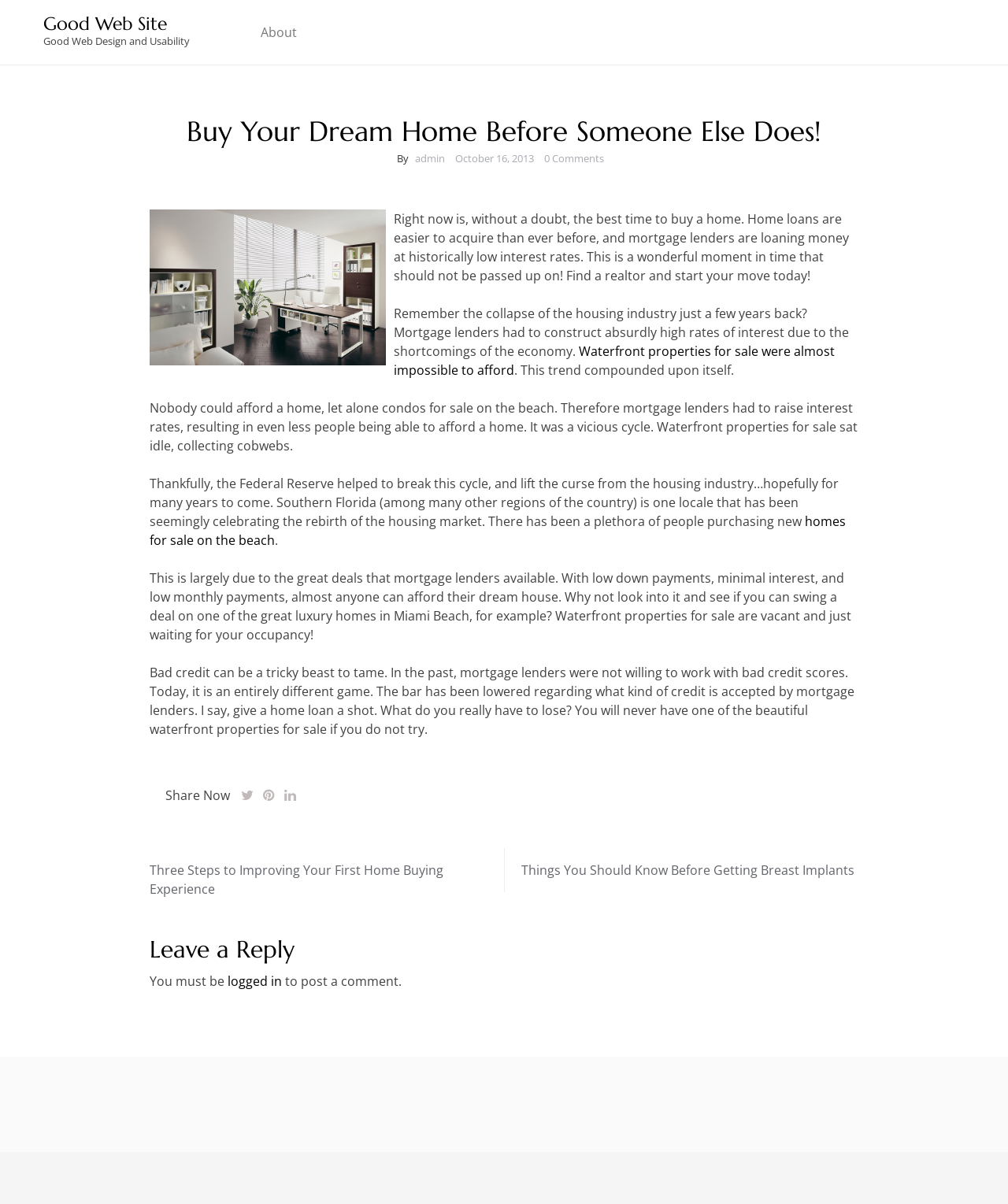Identify the bounding box coordinates of the part that should be clicked to carry out this instruction: "Check out homes for sale on the beach".

[0.148, 0.425, 0.839, 0.456]